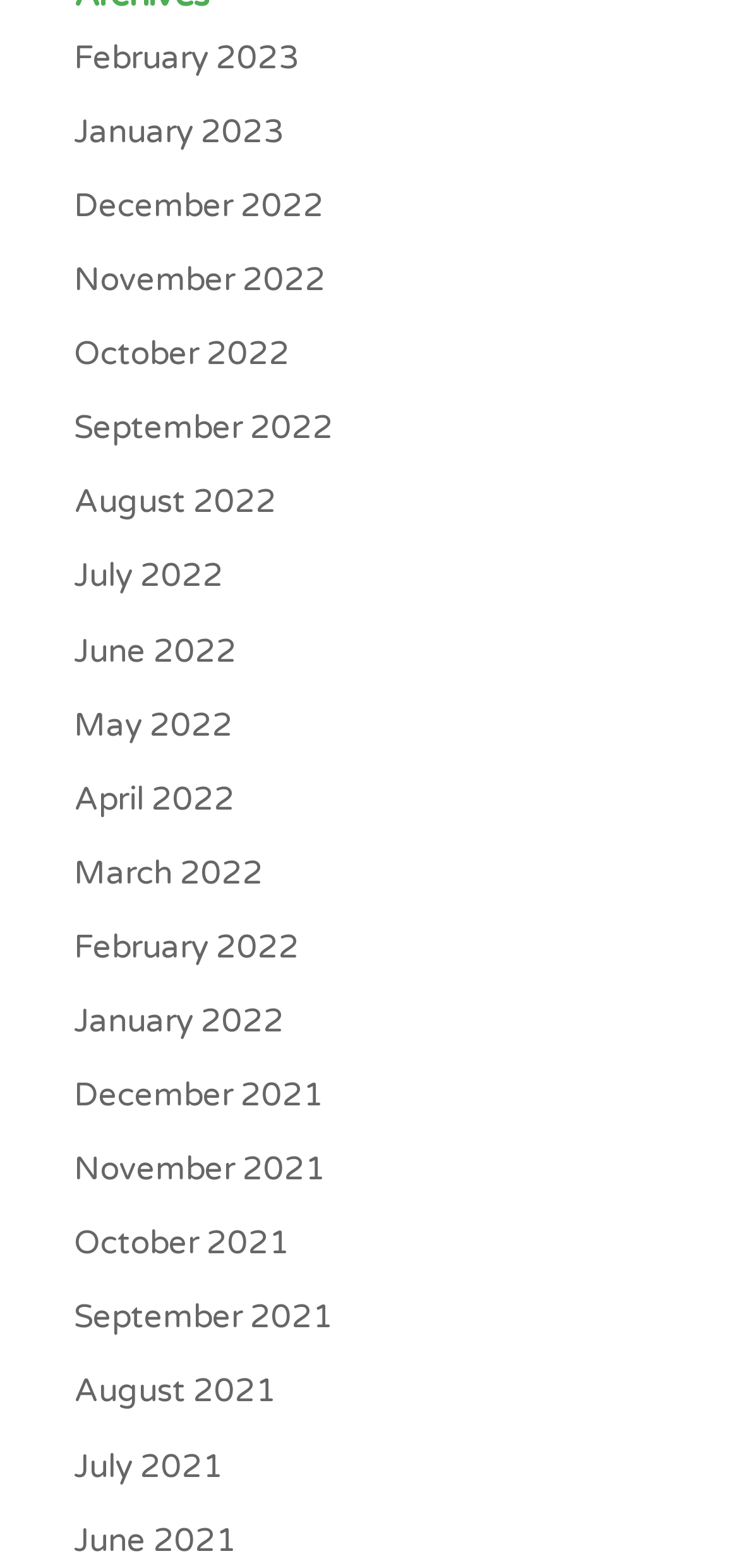With reference to the image, please provide a detailed answer to the following question: Are the months listed in chronological order?

I analyzed the links on the webpage and found that they are listed in reverse chronological order, with the most recent month ('February 2023') first and the earliest month ('June 2021') last. This suggests that the months are listed in chronological order, but in reverse.